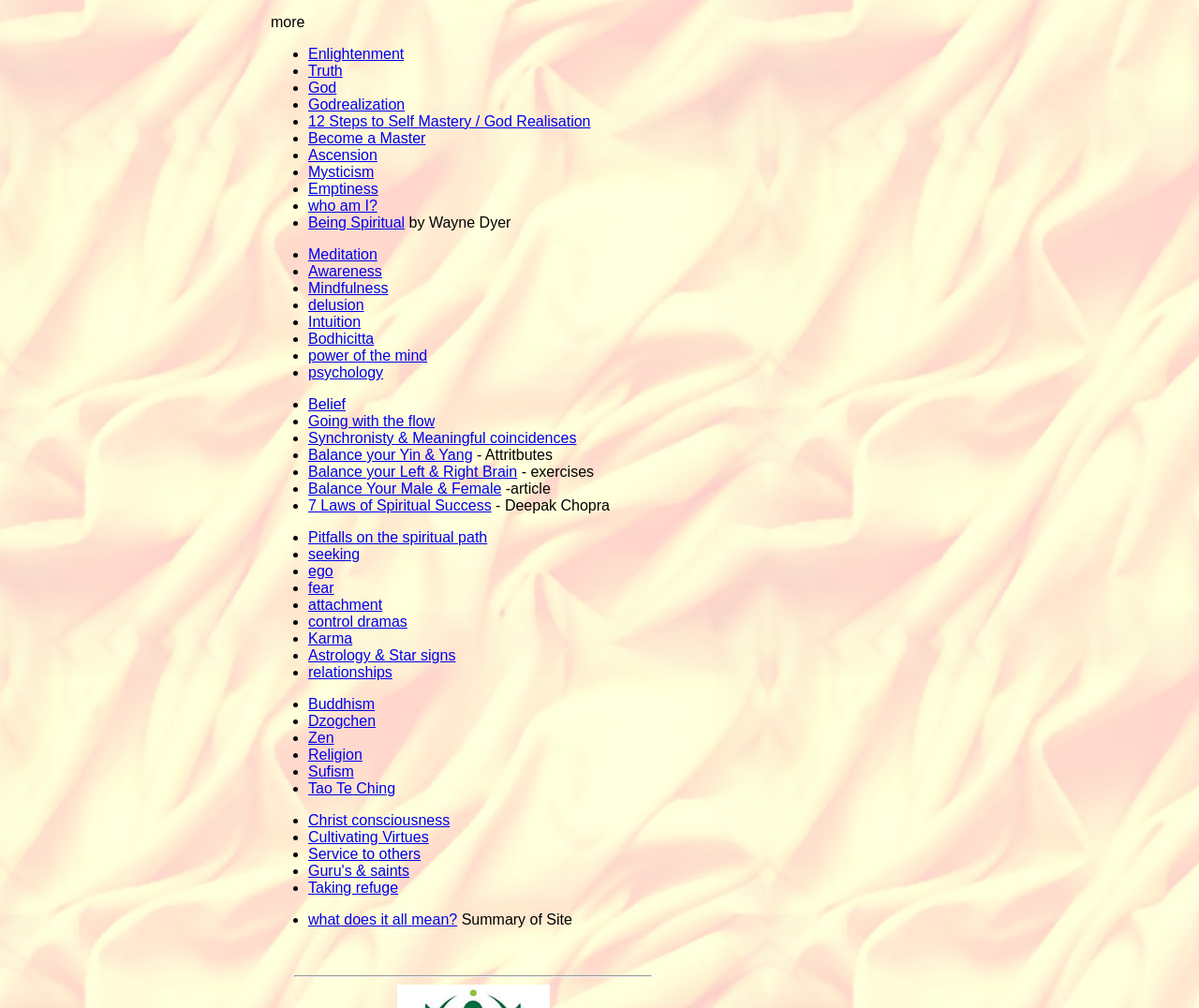Use a single word or phrase to answer the following:
Who is the author of the article?

Wayne Dyer